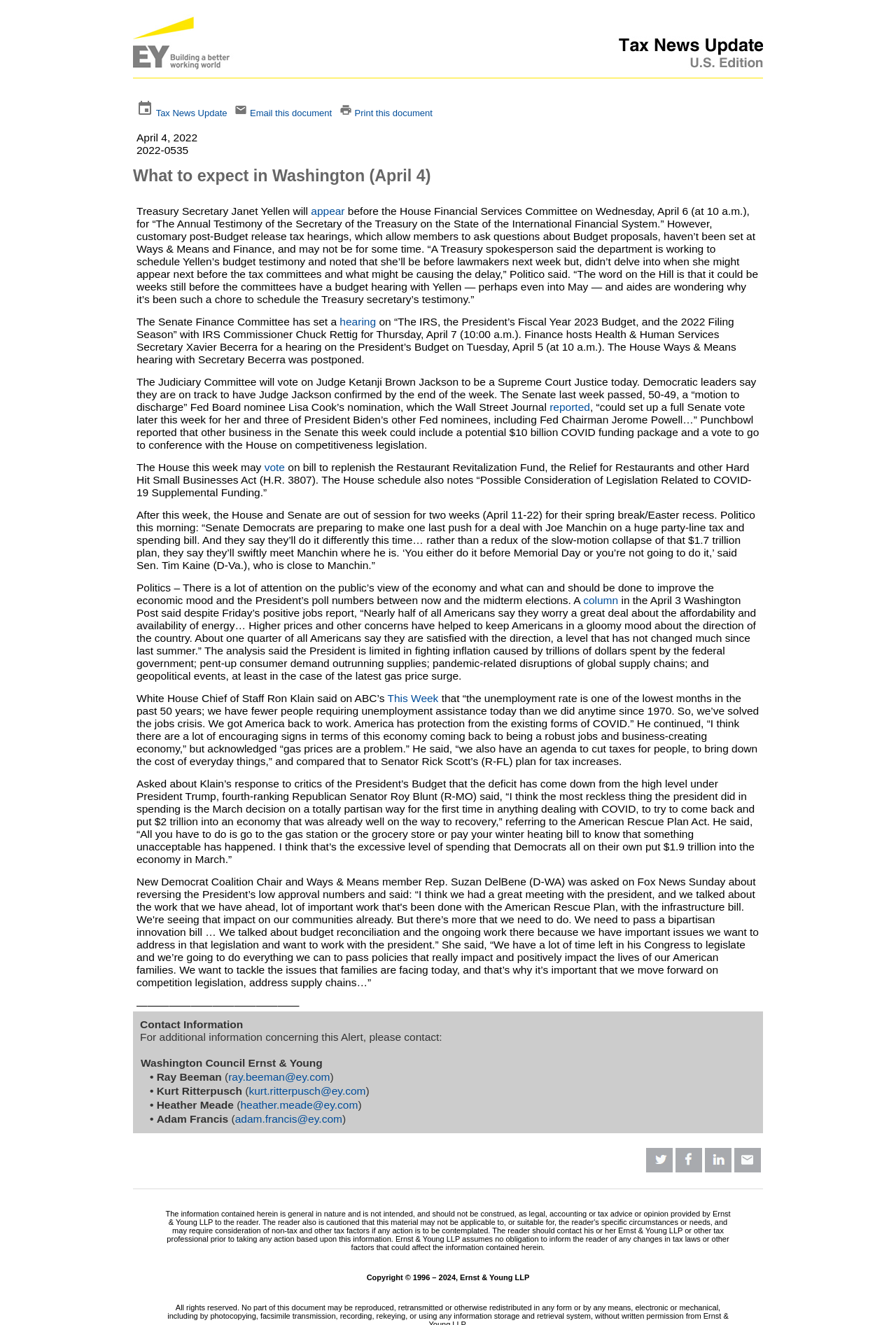What is the title of the webpage? Look at the image and give a one-word or short phrase answer.

What to expect in Washington (April 4)